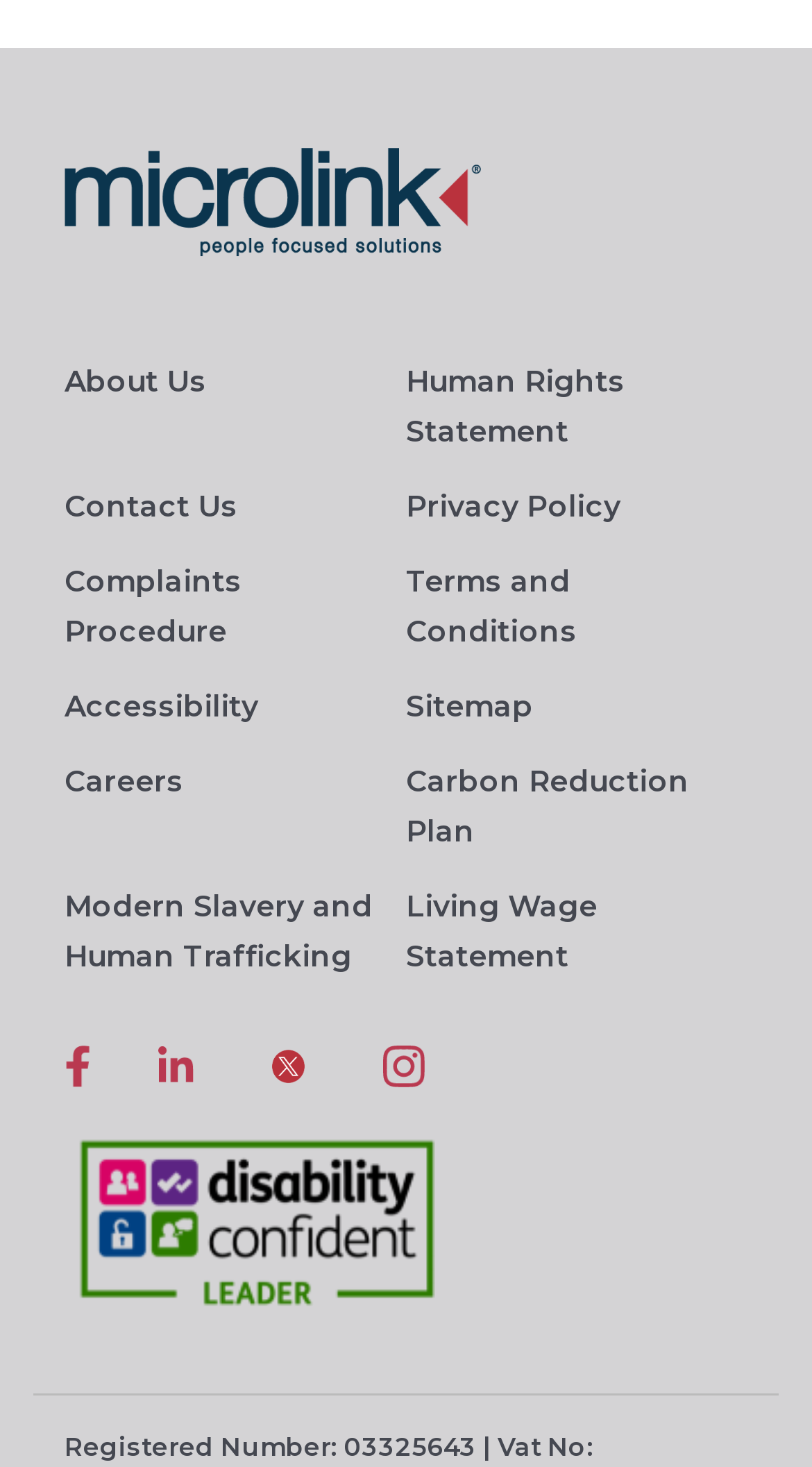Please locate the bounding box coordinates for the element that should be clicked to achieve the following instruction: "Read Human Rights Statement". Ensure the coordinates are given as four float numbers between 0 and 1, i.e., [left, top, right, bottom].

[0.5, 0.247, 0.769, 0.306]